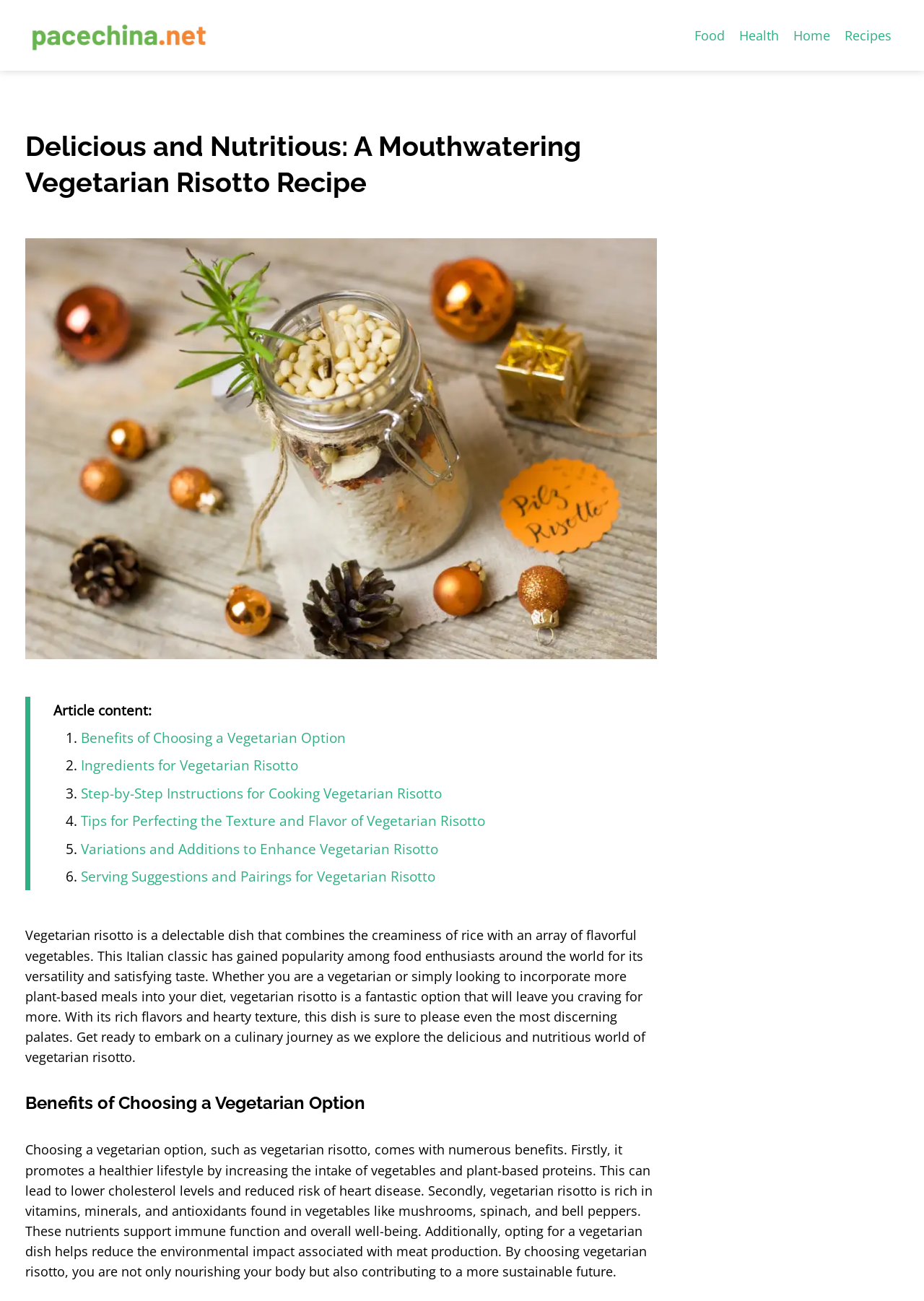From the screenshot, find the bounding box of the UI element matching this description: "Ingredients for Vegetarian Risotto". Supply the bounding box coordinates in the form [left, top, right, bottom], each a float between 0 and 1.

[0.088, 0.581, 0.323, 0.596]